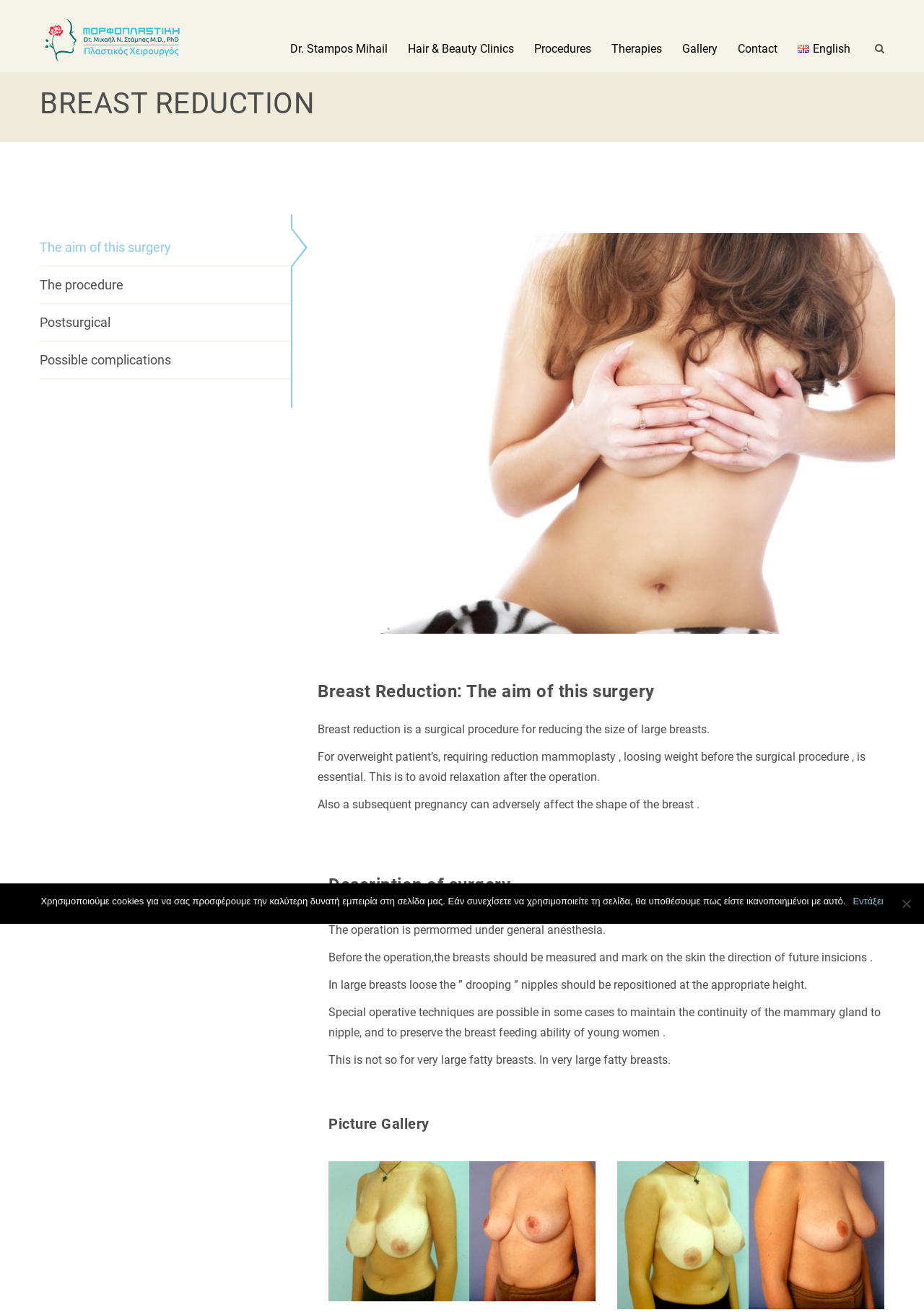Identify the bounding box of the UI element that matches this description: "The aim of this surgery".

[0.043, 0.174, 0.315, 0.203]